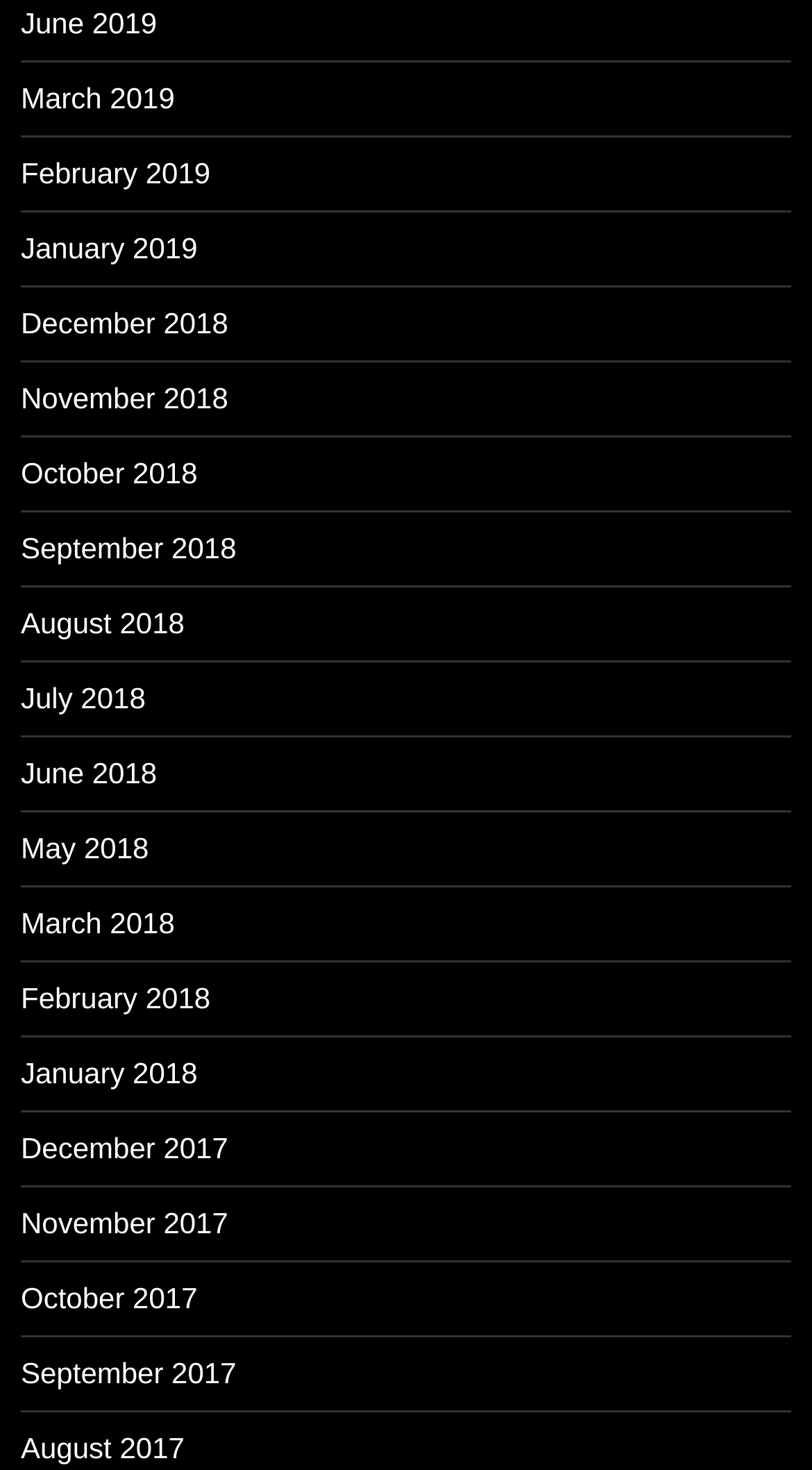Please provide a brief answer to the following inquiry using a single word or phrase:
How many years are represented in the list?

2